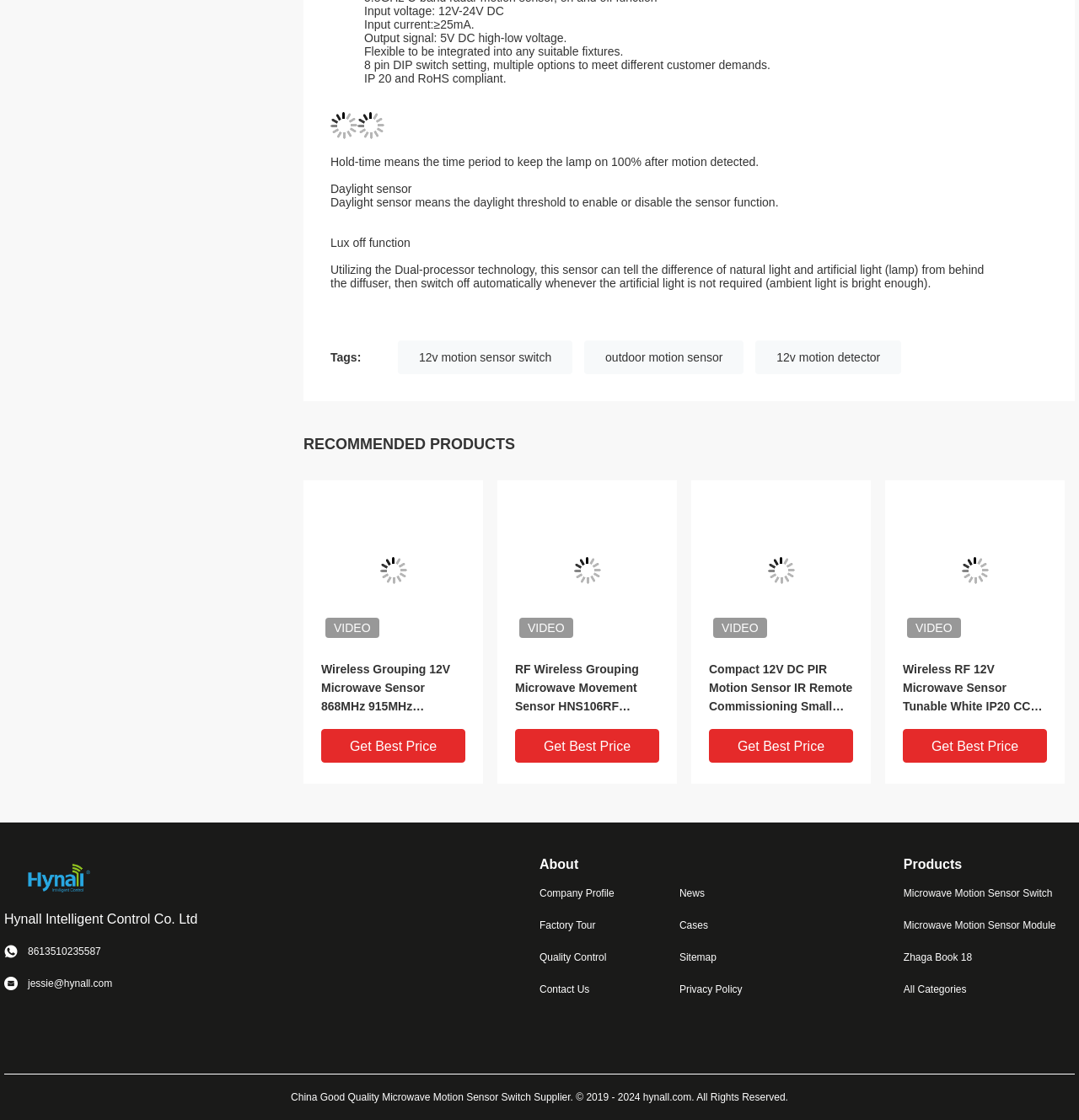Pinpoint the bounding box coordinates of the clickable element to carry out the following instruction: "Click the 'Get Best Price' button."

[0.298, 0.651, 0.431, 0.681]